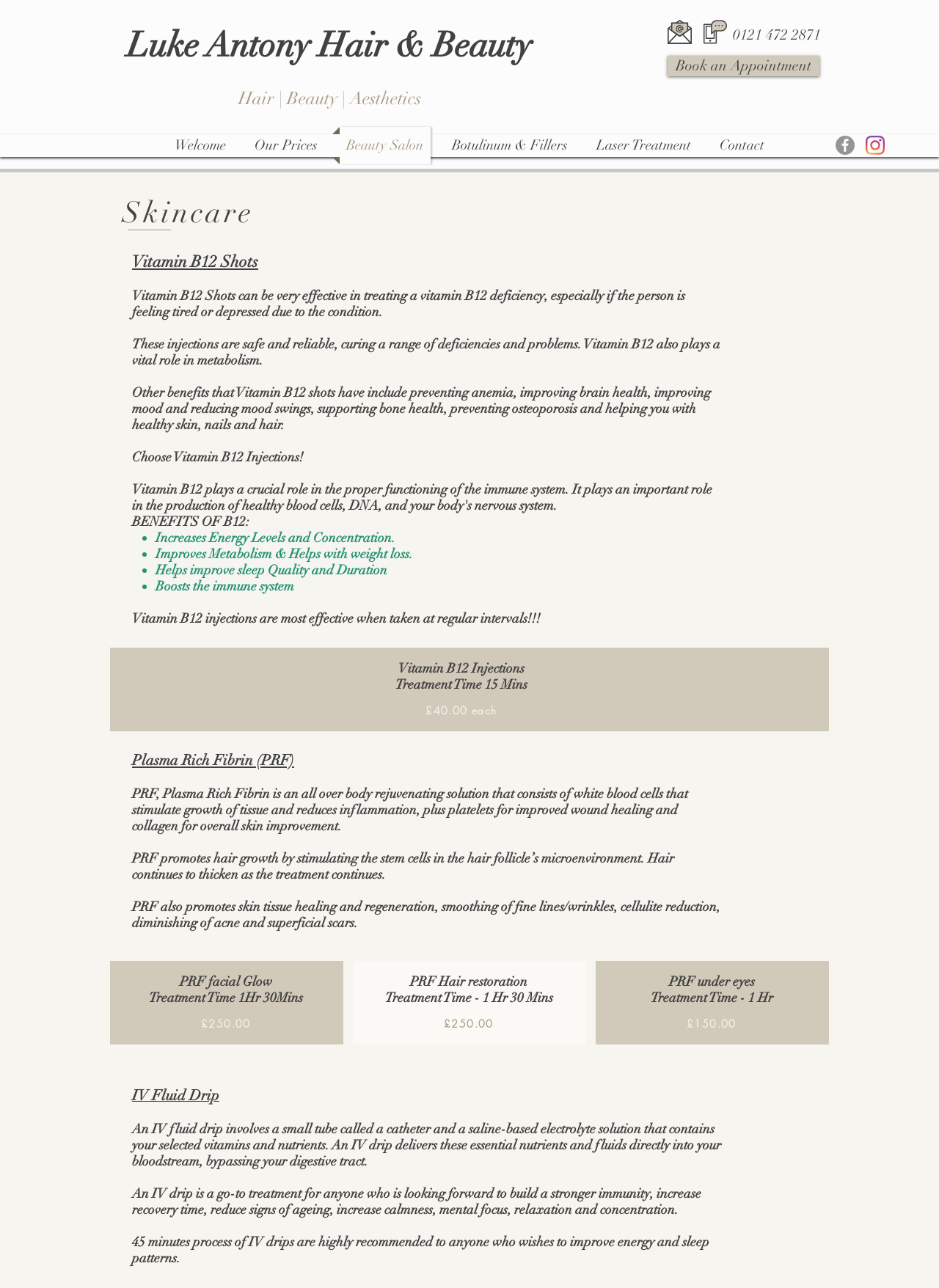What is the price of Vitamin B12 Injections?
Using the information presented in the image, please offer a detailed response to the question.

I found the price by looking at the heading element that contains the text '£40.00 each' which is located near the section about Vitamin B12 Injections. This section describes the benefits and details of the treatment, and the price is listed as £40.00 each.